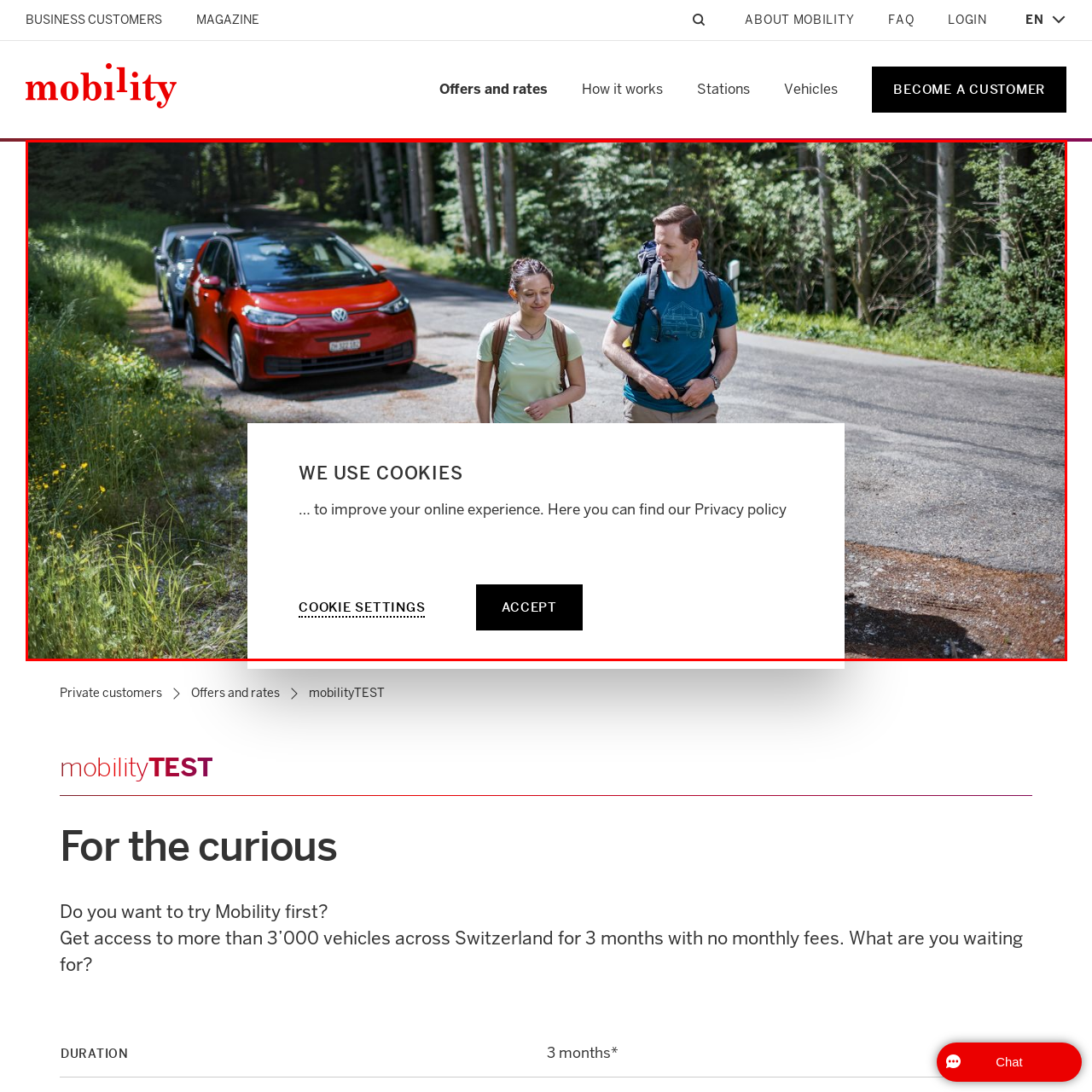Write a detailed description of the image enclosed in the red-bordered box.

In this vibrant outdoor scene, a cheerful young woman and man walk together along a forested road, enjoying the fresh air and sunshine. The woman, dressed in a light green top and casual shorts, has a backpack slung over her shoulder and is engaged in conversation with the man, who sports a blue T-shirt and is carrying a small black backpack. Behind them, a striking red Volkswagen vehicle is parked along the tree-lined path, blending seamlessly with the natural surroundings. An overlay at the bottom informs viewers about cookie usage on the website, emphasizing the commitment to enhancing online experiences and providing access to a privacy policy. The overall ambiance reflects a spirit of adventure and togetherness in nature.